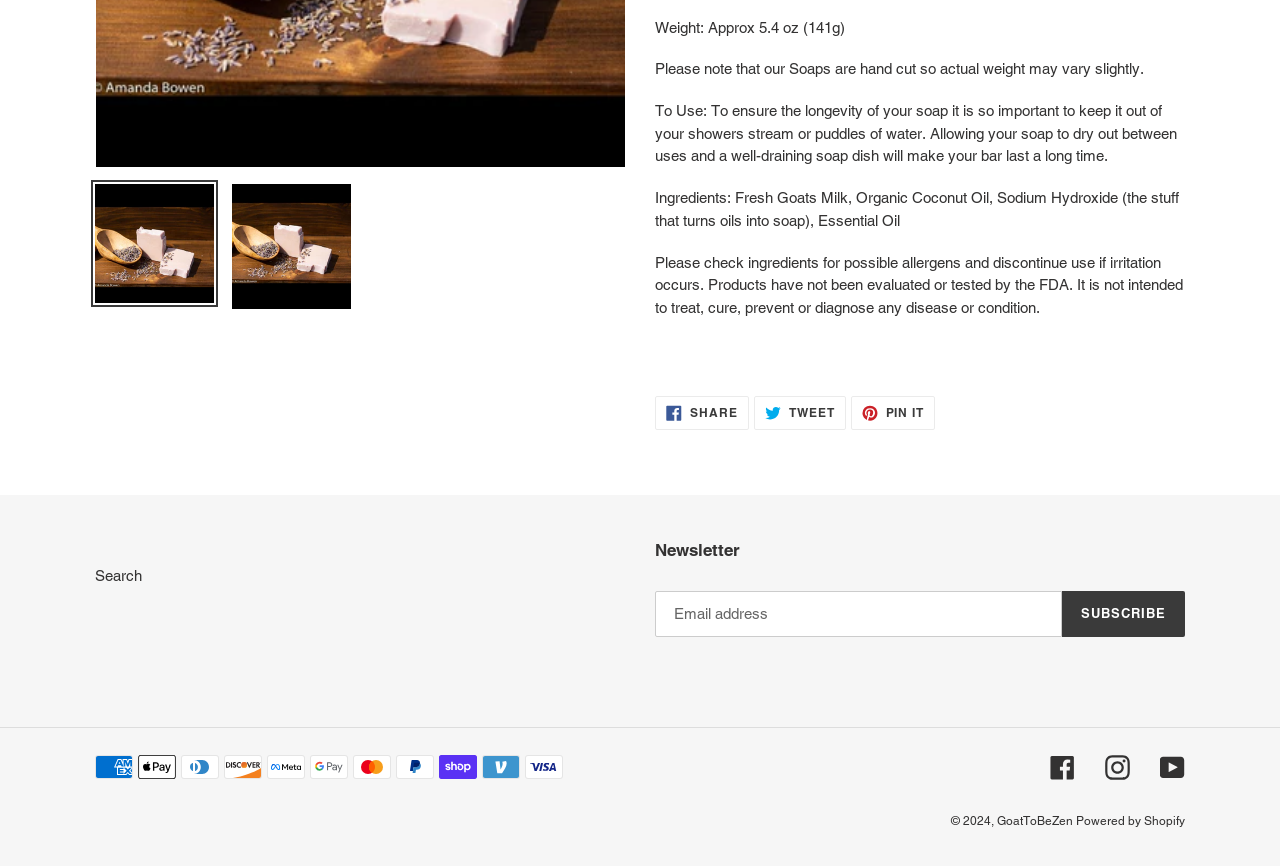Determine the bounding box for the UI element as described: "Share Share on Facebook". The coordinates should be represented as four float numbers between 0 and 1, formatted as [left, top, right, bottom].

[0.512, 0.457, 0.585, 0.497]